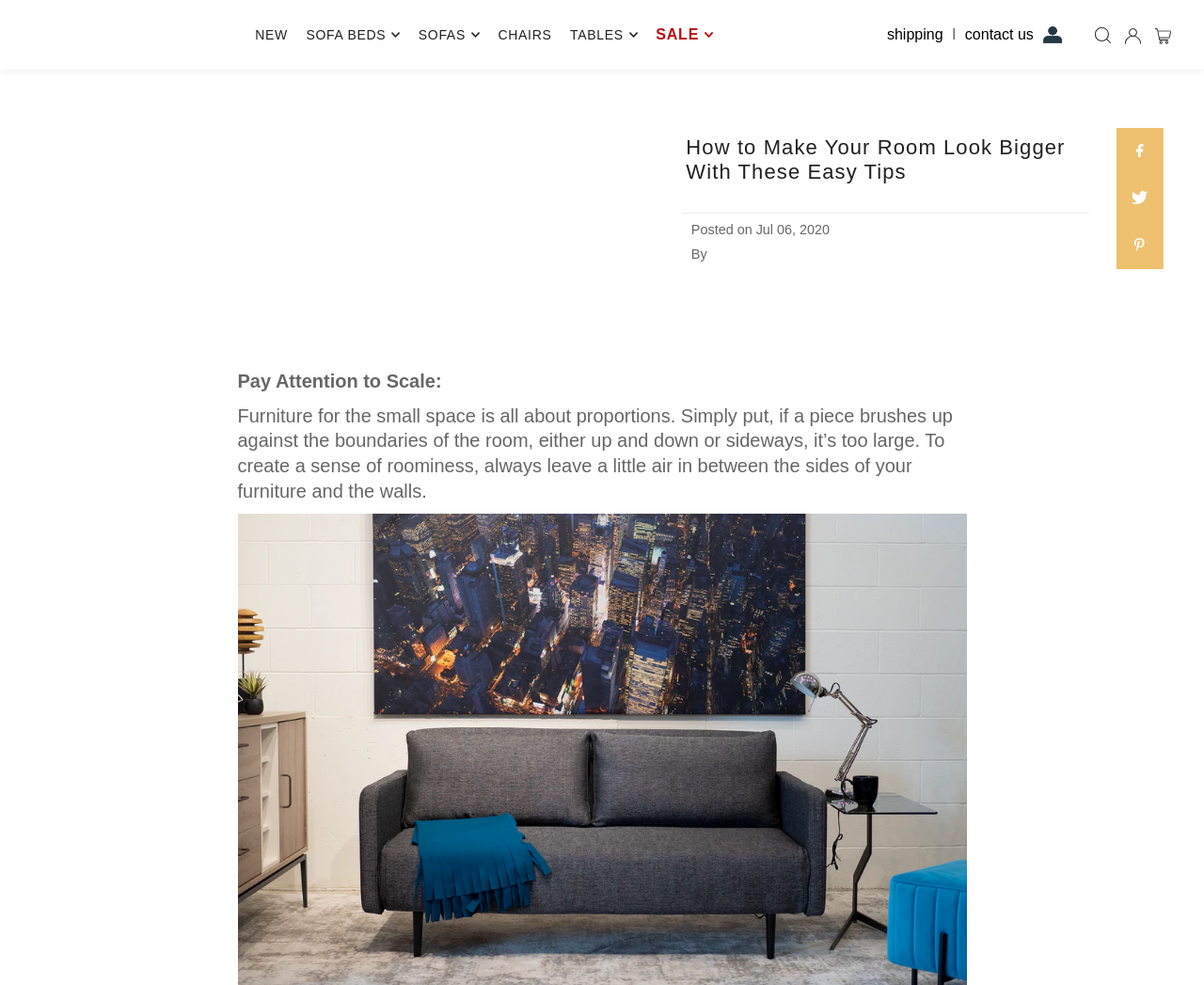Provide the bounding box coordinates of the HTML element this sentence describes: "contact us".

[0.798, 0.027, 0.858, 0.043]